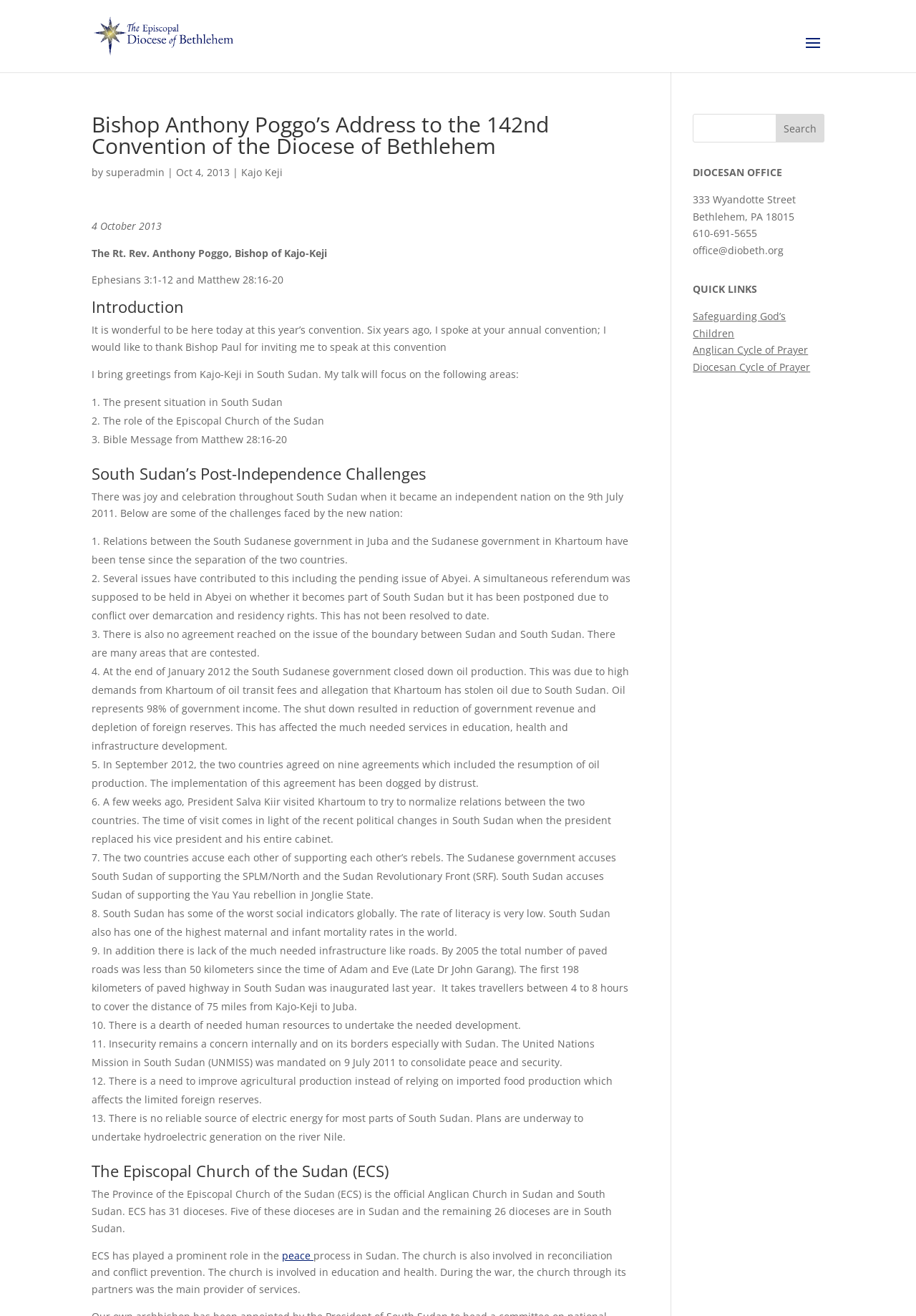Specify the bounding box coordinates of the area to click in order to follow the given instruction: "Learn about Safeguarding God’s Children."

[0.756, 0.235, 0.858, 0.258]